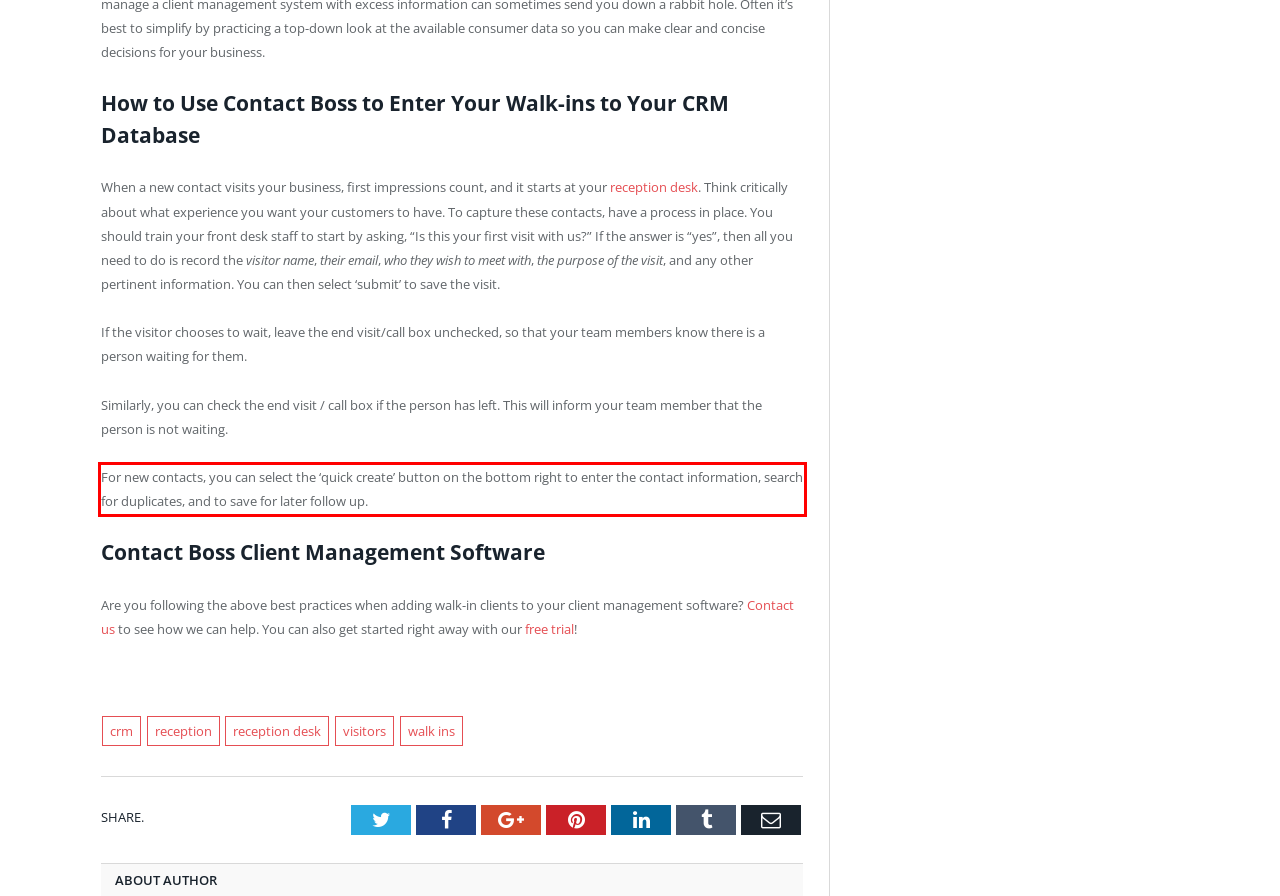You are provided with a webpage screenshot that includes a red rectangle bounding box. Extract the text content from within the bounding box using OCR.

For new contacts, you can select the ‘quick create’ button on the bottom right to enter the contact information, search for duplicates, and to save for later follow up.